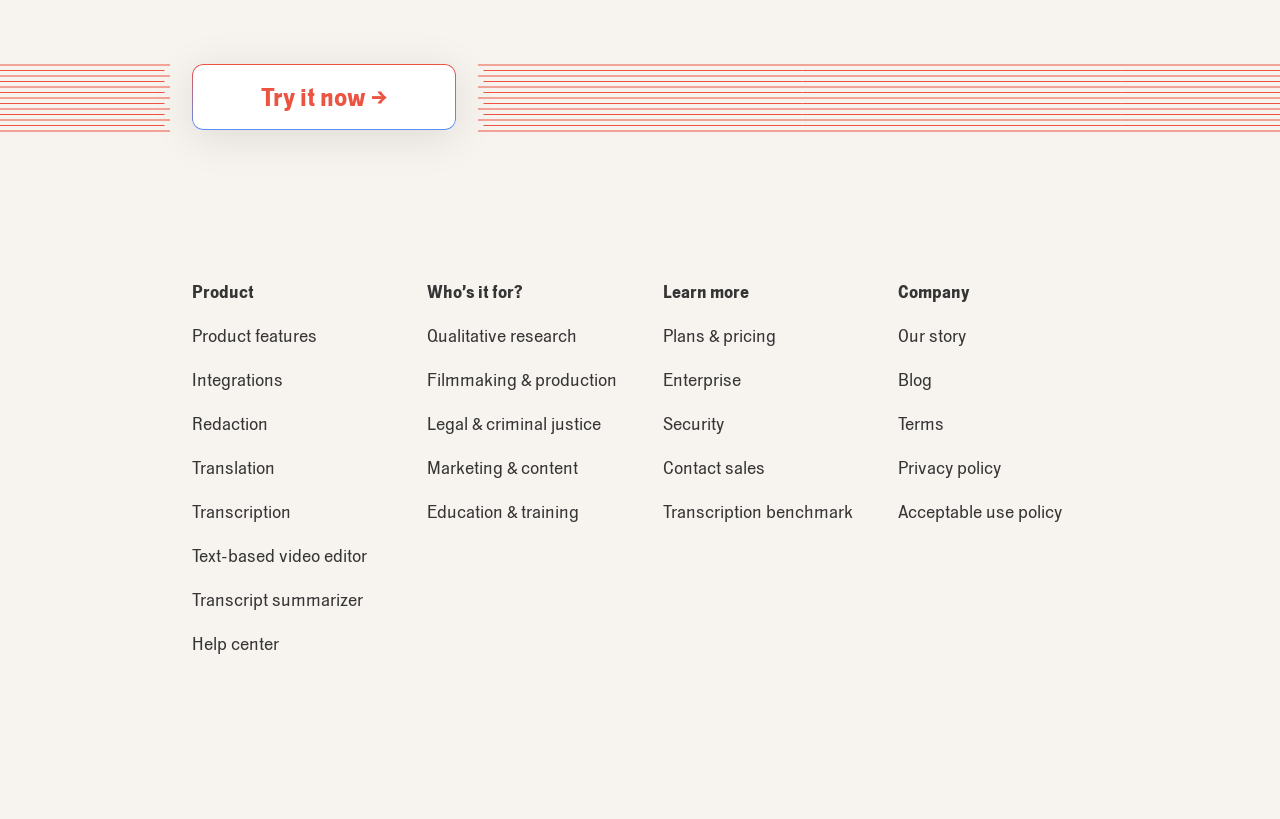Please pinpoint the bounding box coordinates for the region I should click to adhere to this instruction: "Read our story".

[0.702, 0.395, 0.755, 0.423]